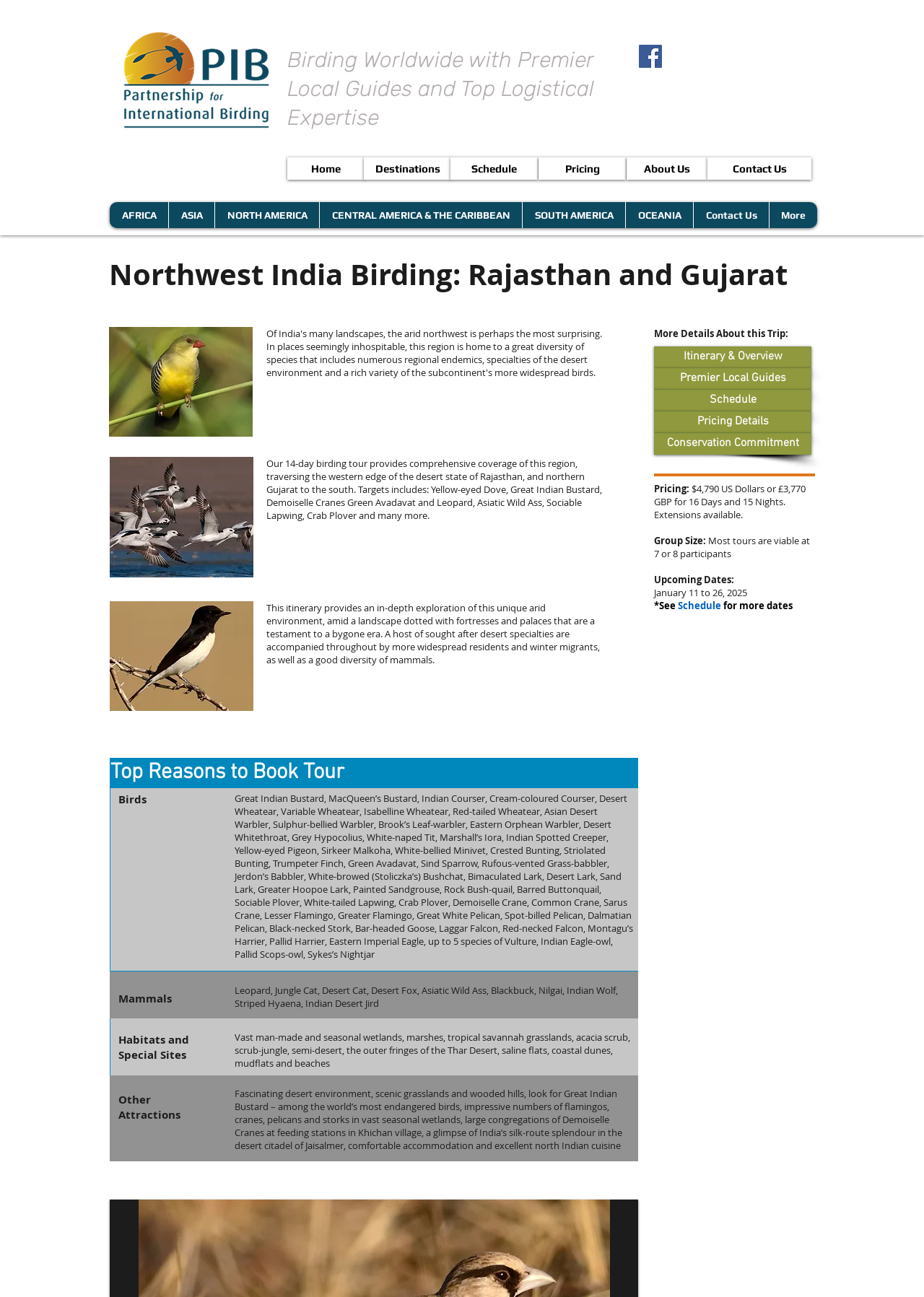How much does the 16-day birding tour cost?
Give a single word or phrase as your answer by examining the image.

$4,790 US Dollars or £3,770 GBP